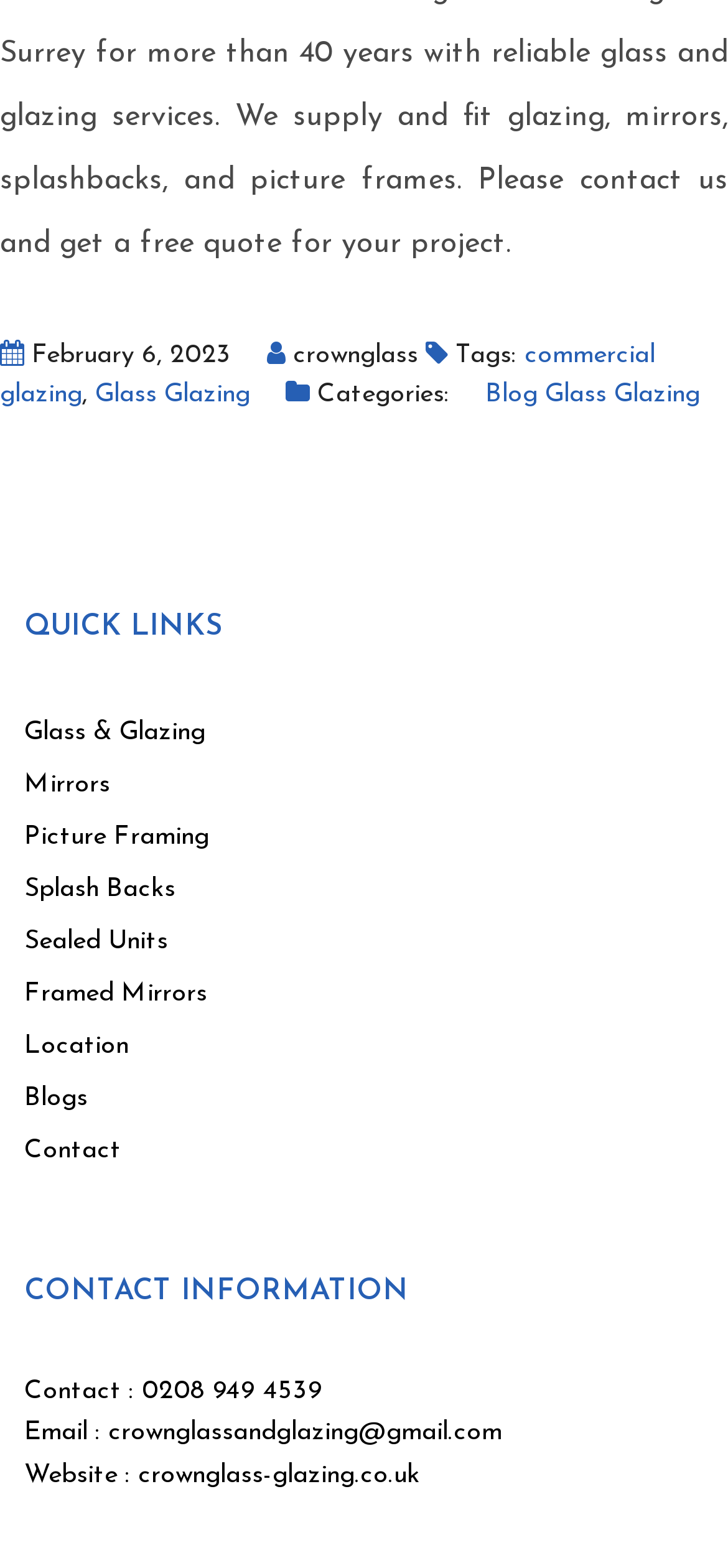Refer to the image and answer the question with as much detail as possible: How many categories are there?

There is only one category listed, which is 'Glass Glazing', and it is mentioned twice on the webpage, once as a tag and once as a category.